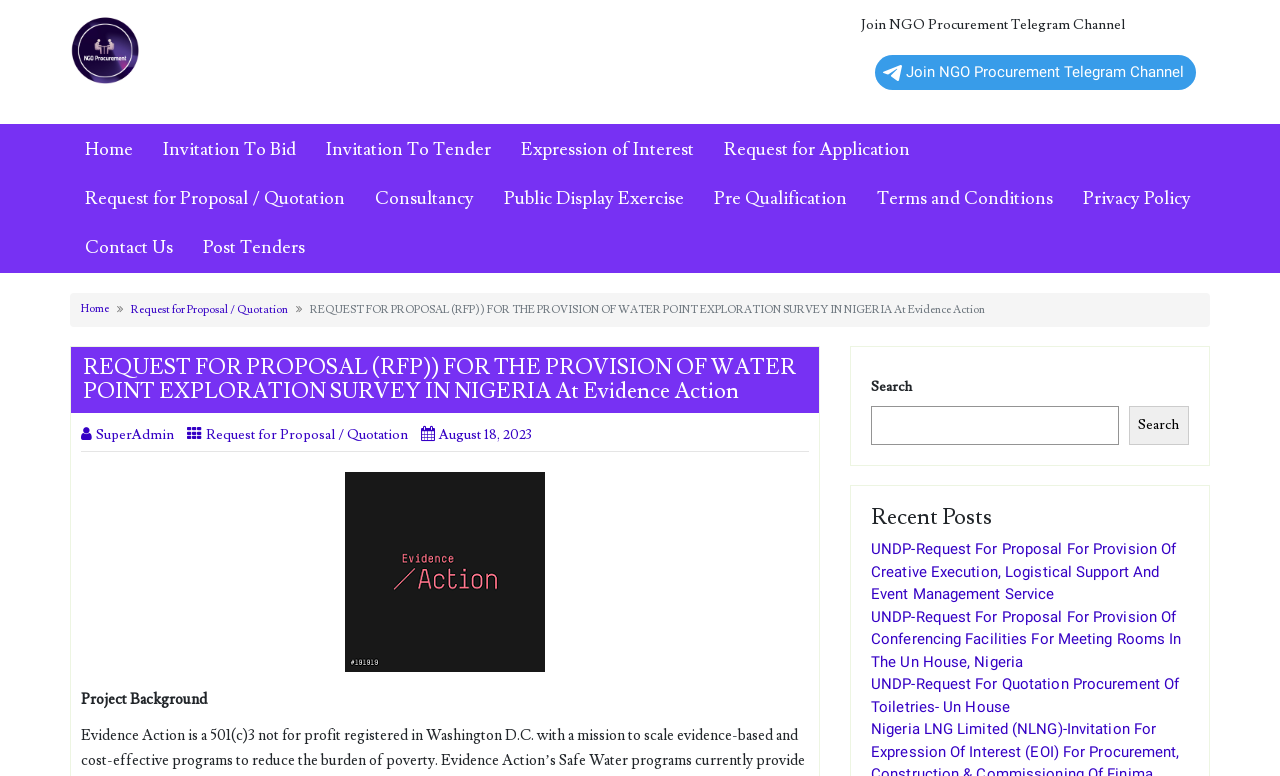What type of procurement is this webpage about?
Offer a detailed and exhaustive answer to the question.

This webpage is about a Request for Proposal (RFP) for the provision of water point exploration survey in Nigeria at Evidence Action, as indicated by the heading and the link 'Request for Proposal / Quotation'.